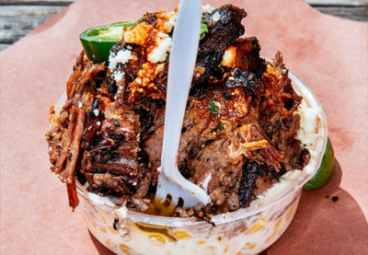Provide a thorough description of what you see in the image.

This mouthwatering image showcases a delectable BBQ dish from Panther City BBQ, a popular spot in Fort Worth, Texas. The dish features a generous serving of tender, smoky brisket sliced to perfection, garnished with fresh jalapeños and a sprinkle of cheese. It rests atop a bed of creamy mac and cheese, creating a rich combination of flavors and textures. The presentation highlights the deliciousness of this hearty meal, perfect for food lovers seeking a satisfying experience. Served in a classic to-go bowl, it embodies the essence of comfort food with a Texas twist, reflecting the vibrant culinary scene that has made Panther City BBQ a standout destination.